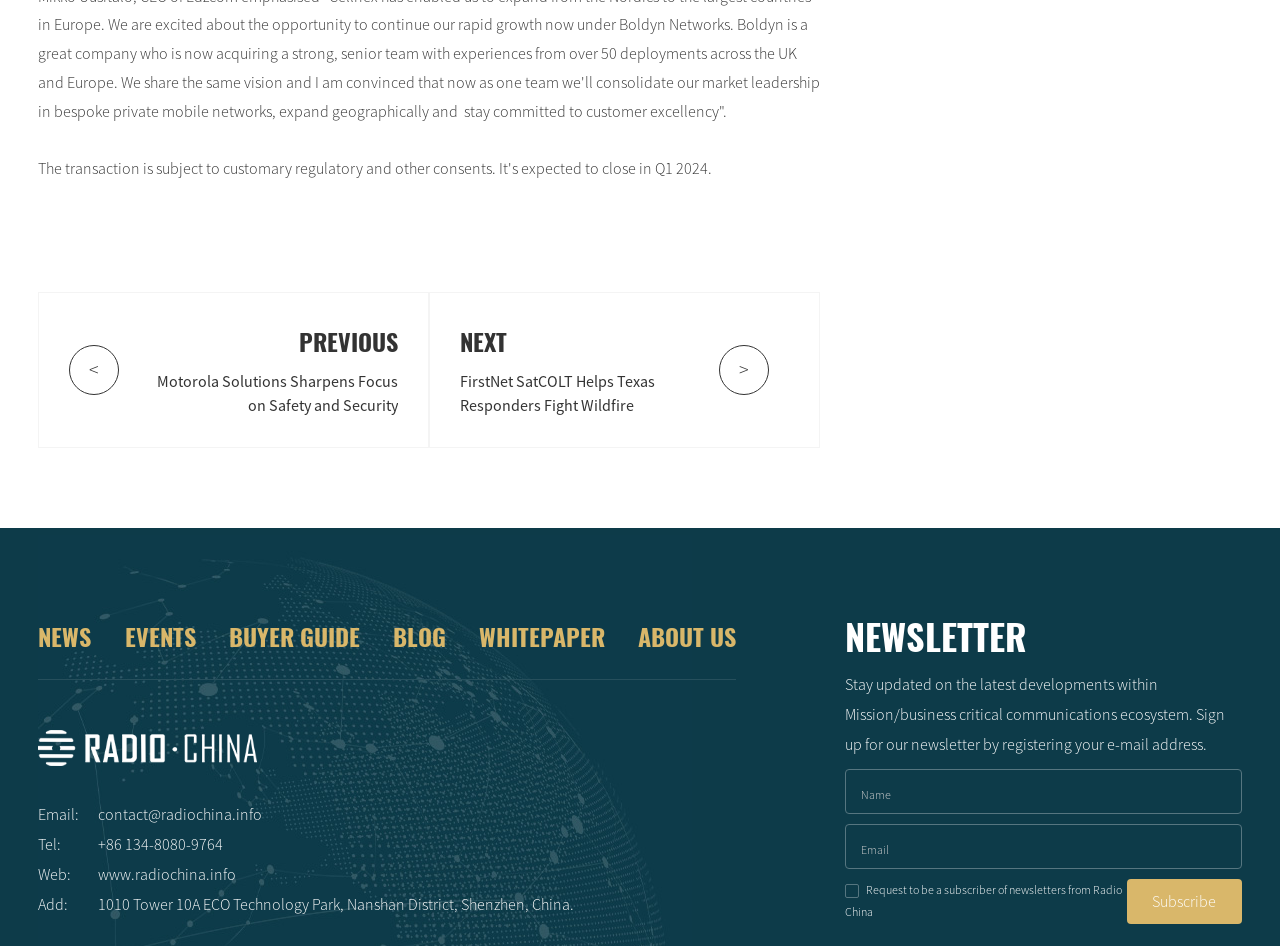Please determine the bounding box coordinates for the element that should be clicked to follow these instructions: "Enter email address".

[0.672, 0.816, 0.786, 0.863]